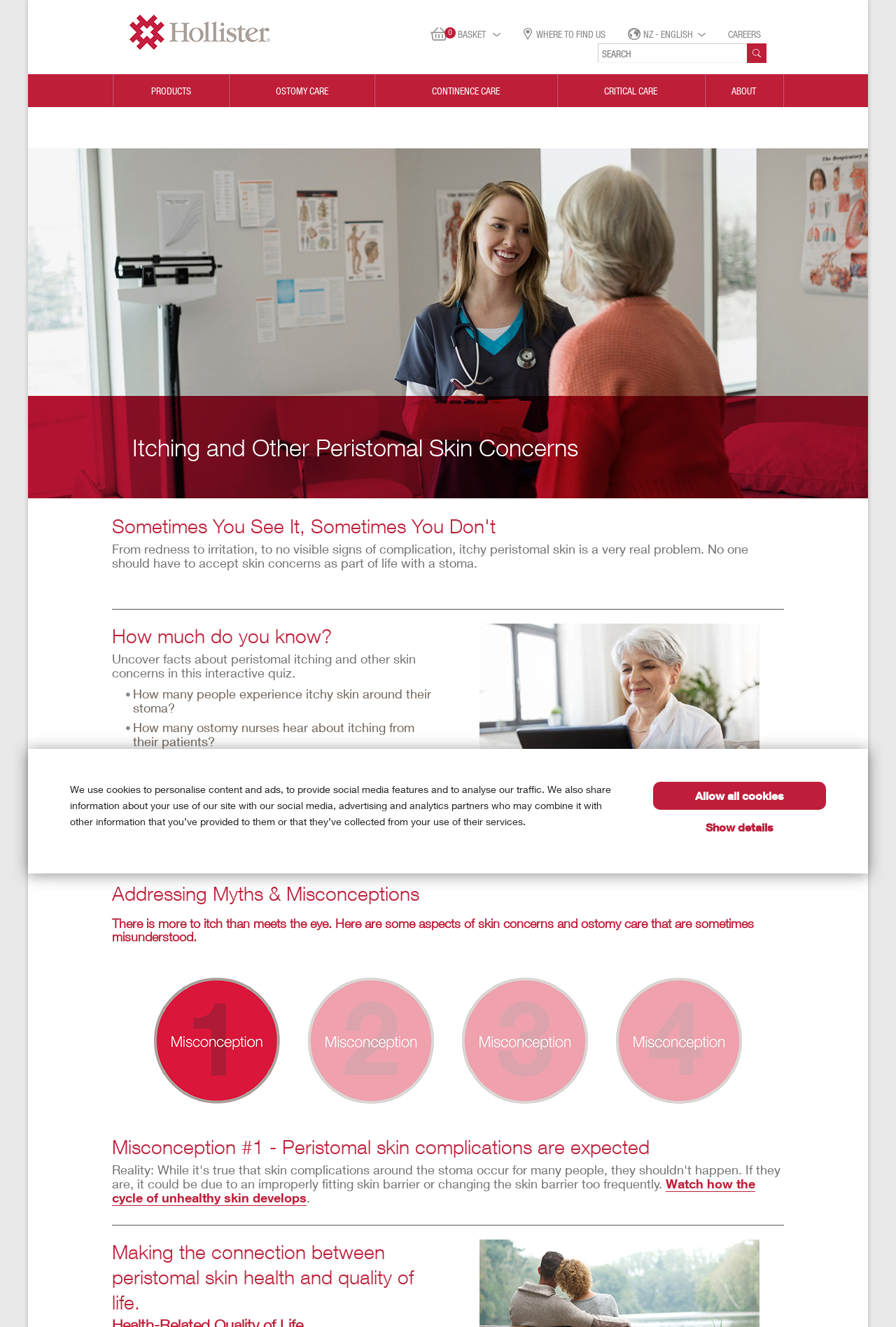Identify the bounding box for the UI element specified in this description: "alt="Misconceptions"". The coordinates must be four float numbers between 0 and 1, formatted as [left, top, right, bottom].

[0.172, 0.737, 0.312, 0.927]